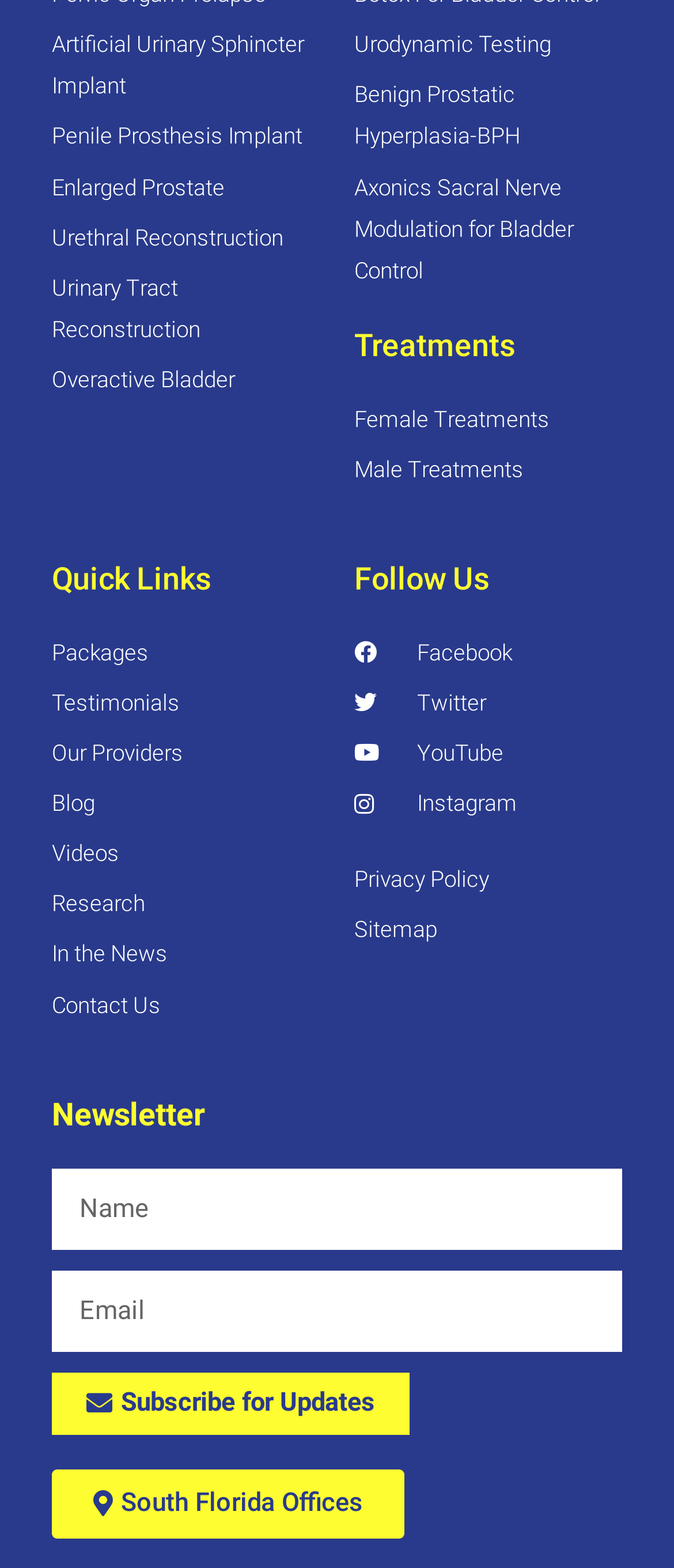Please find the bounding box coordinates of the clickable region needed to complete the following instruction: "View January 2021". The bounding box coordinates must consist of four float numbers between 0 and 1, i.e., [left, top, right, bottom].

None